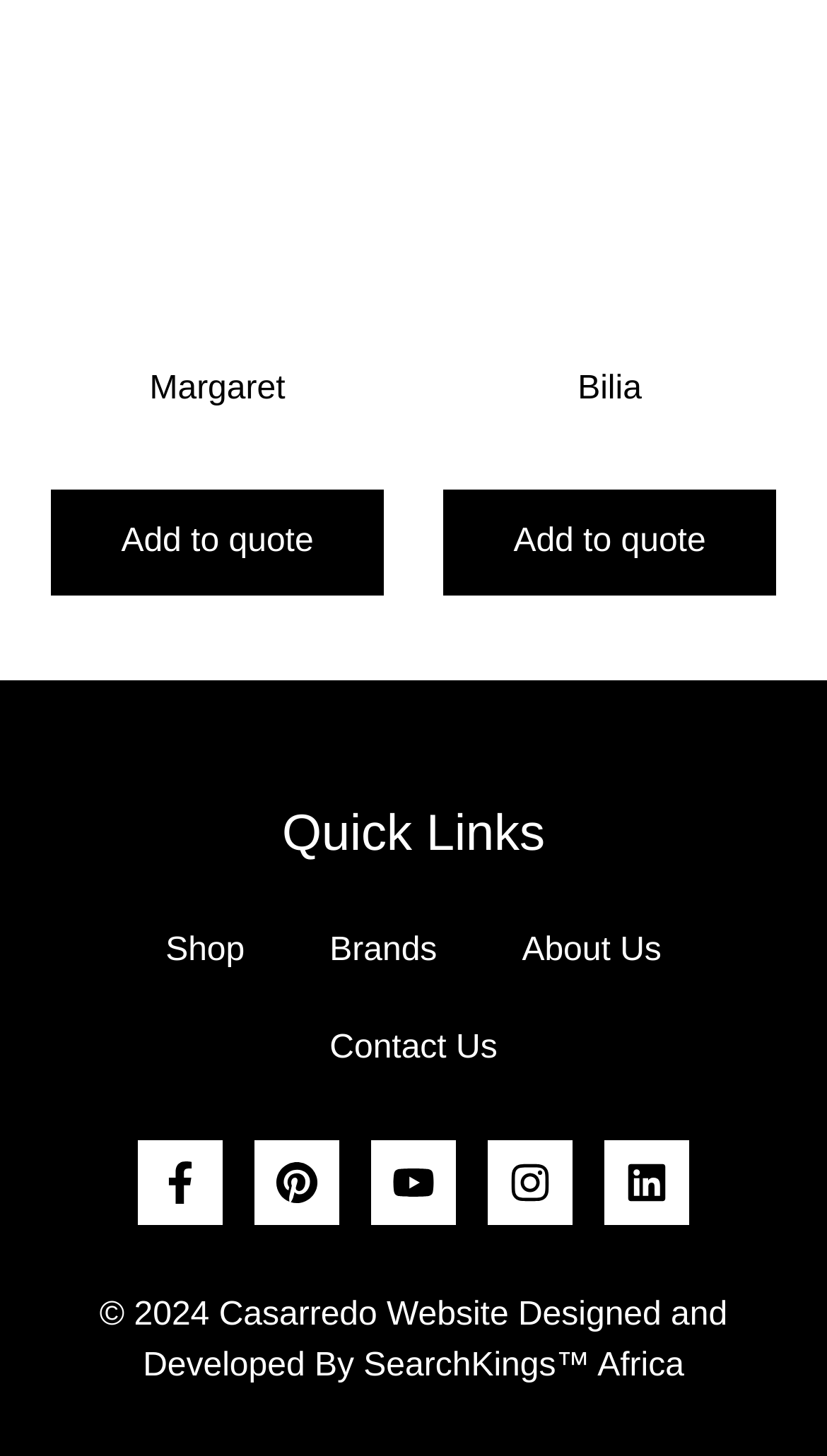Look at the image and answer the question in detail:
What is the name of the first person?

The first heading element on the webpage has the text 'Margaret', which suggests that it is the name of a person.